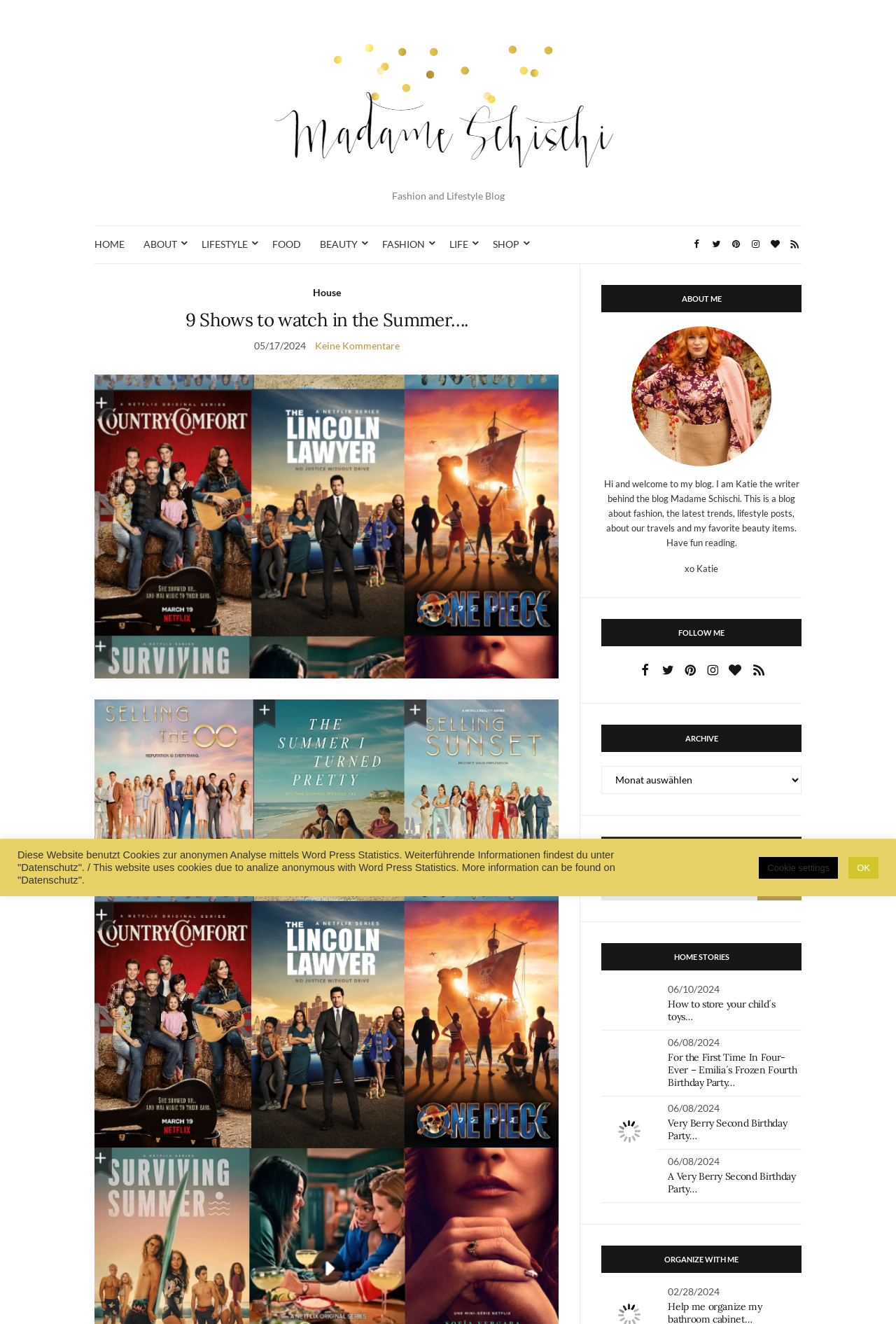Give a concise answer using only one word or phrase for this question:
What is the name of the blog?

Madame Schischi